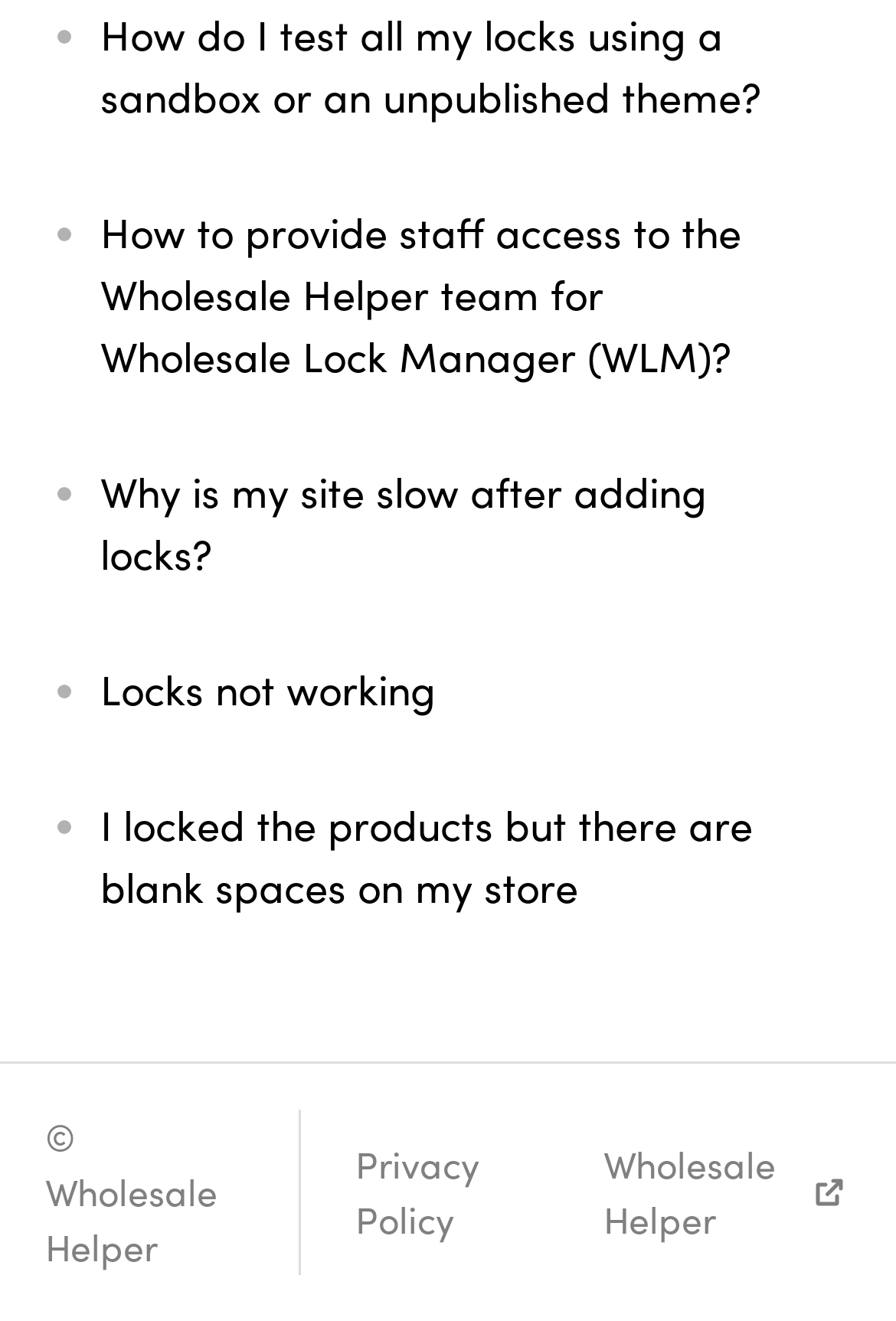Identify the bounding box coordinates for the UI element described as: "Locks not working".

[0.112, 0.502, 0.486, 0.543]